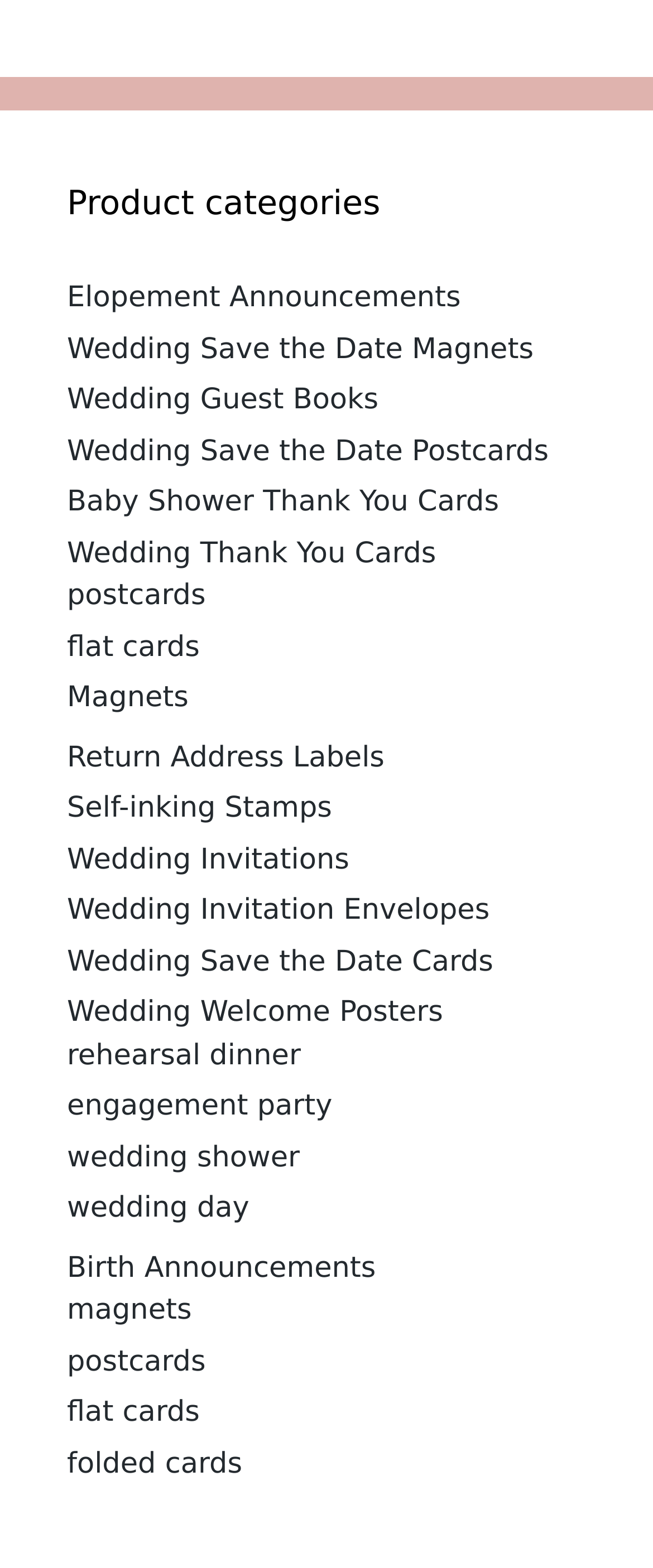Please locate the bounding box coordinates of the element that needs to be clicked to achieve the following instruction: "check out Beverly Hills". The coordinates should be four float numbers between 0 and 1, i.e., [left, top, right, bottom].

None